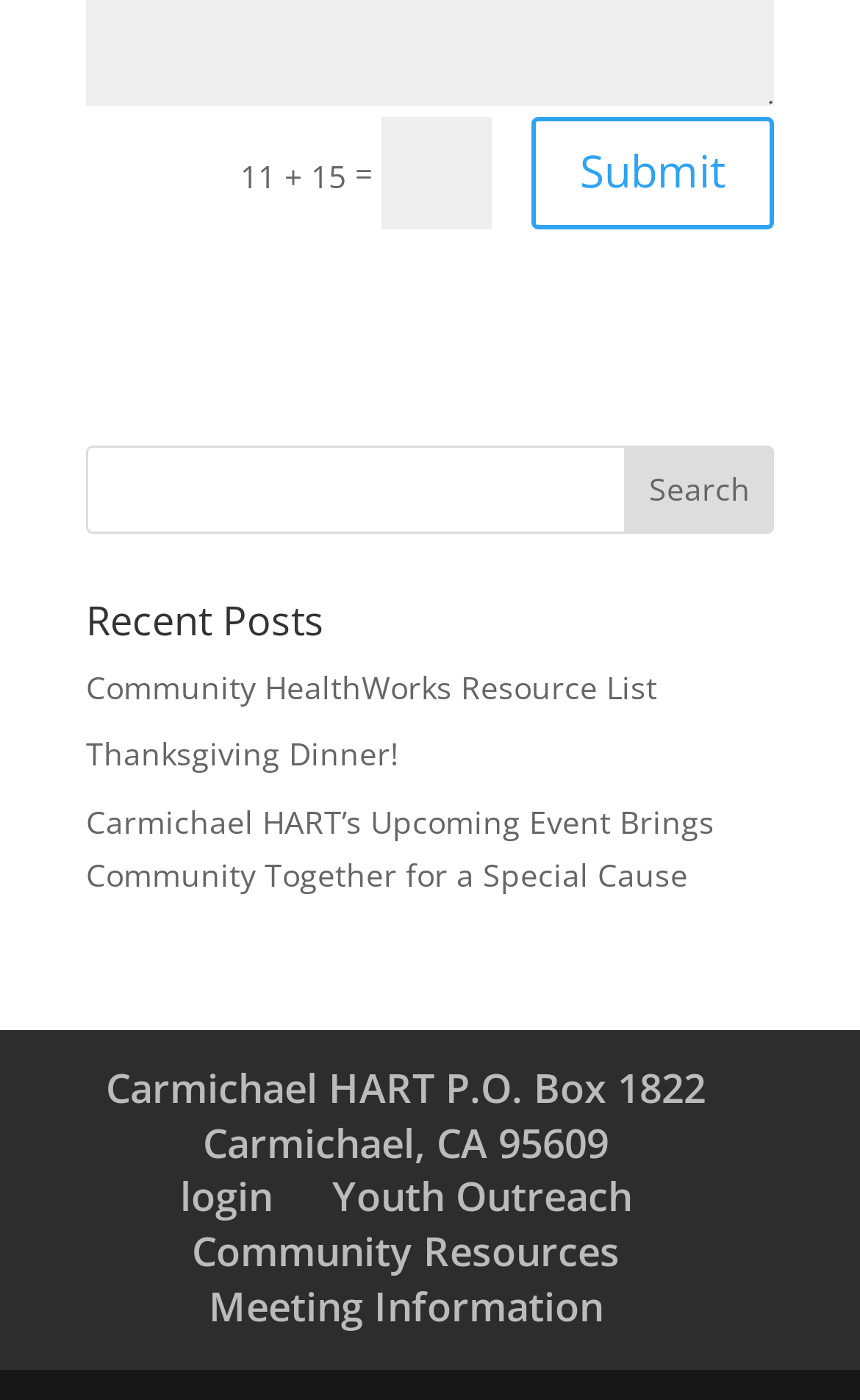Please identify the coordinates of the bounding box for the clickable region that will accomplish this instruction: "Login".

[0.209, 0.836, 0.317, 0.873]